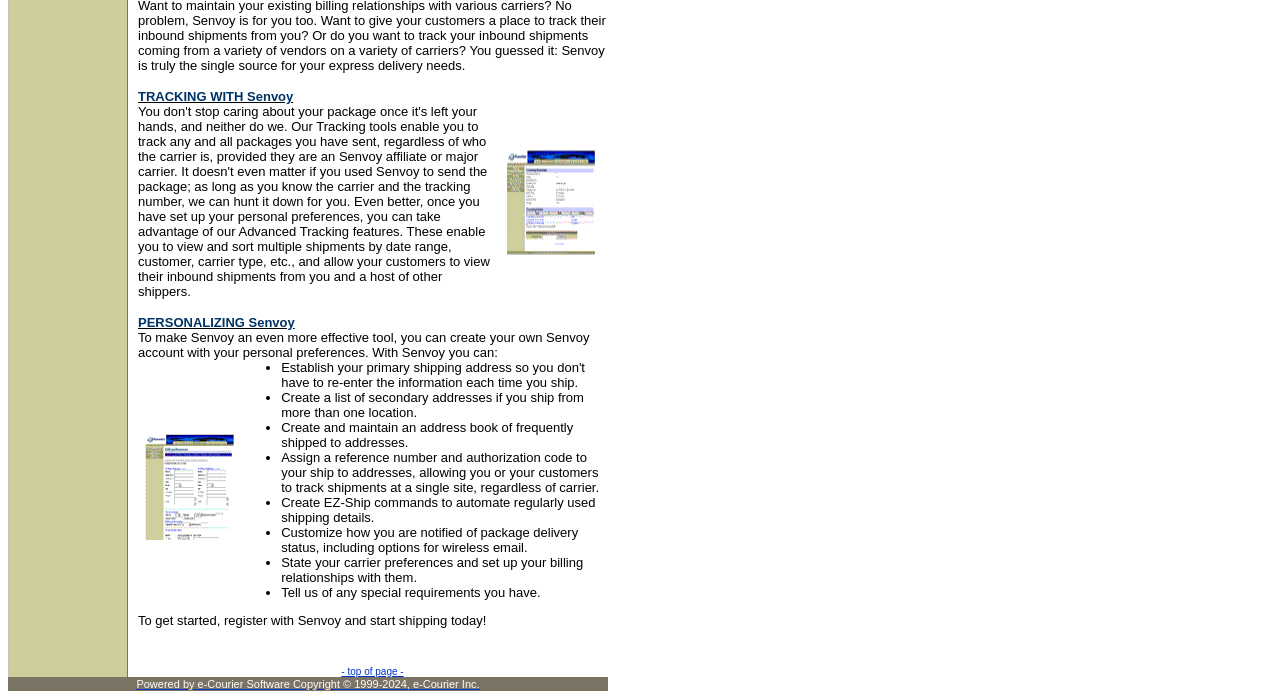What is the benefit of creating an address book on Senvoy?
Look at the screenshot and provide an in-depth answer.

According to the webpage, creating an address book on Senvoy allows users to maintain a list of frequently shipped to addresses, making it easier to ship packages.